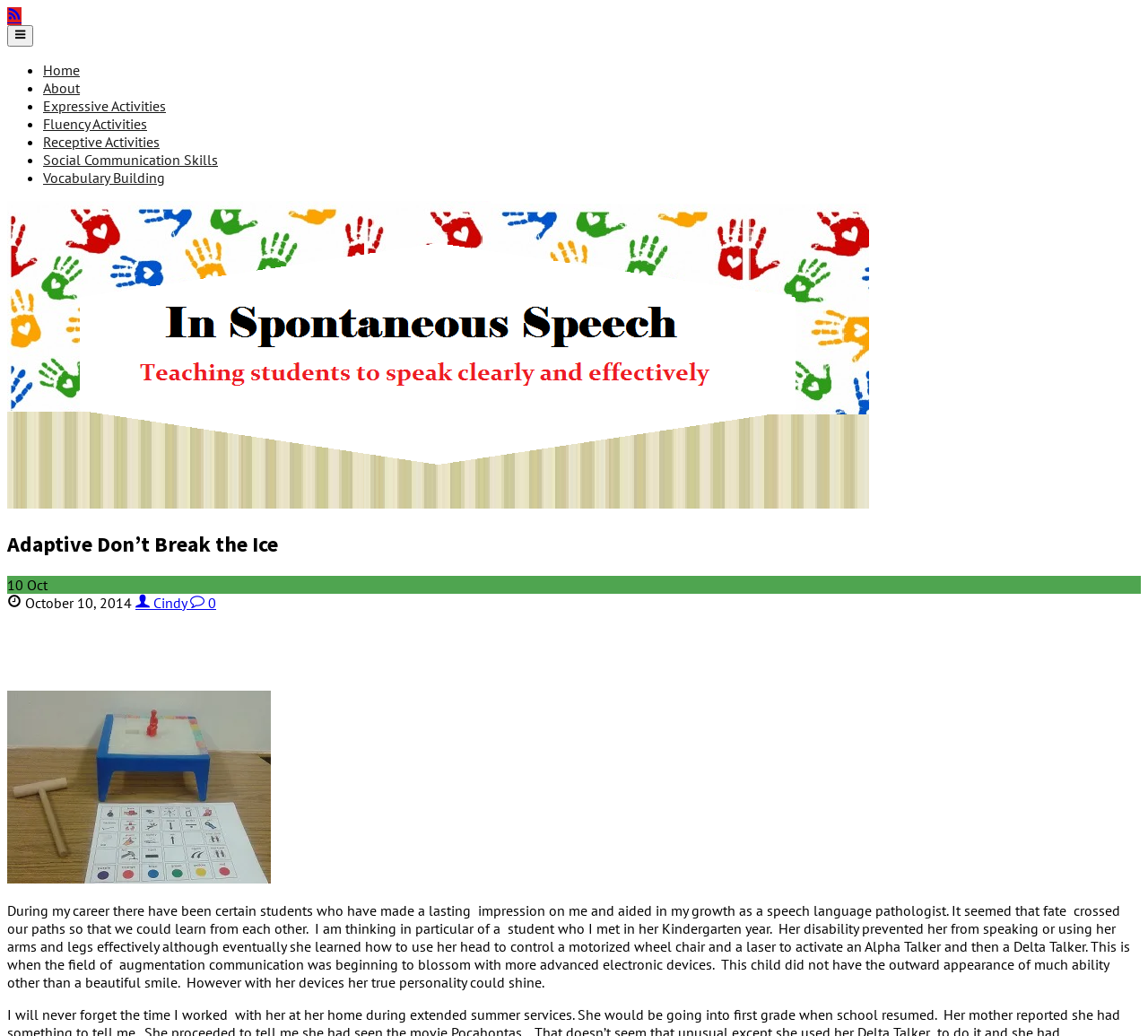What is the author's tone in the text?
Please answer the question with as much detail as possible using the screenshot.

The author's tone appears to be reflective and appreciative, as they are sharing a personal experience and expressing gratitude for the opportunity to learn from the student. The text has a warm and positive tone, indicating that the author values the experience and the student's impact on their growth as a speech language pathologist.